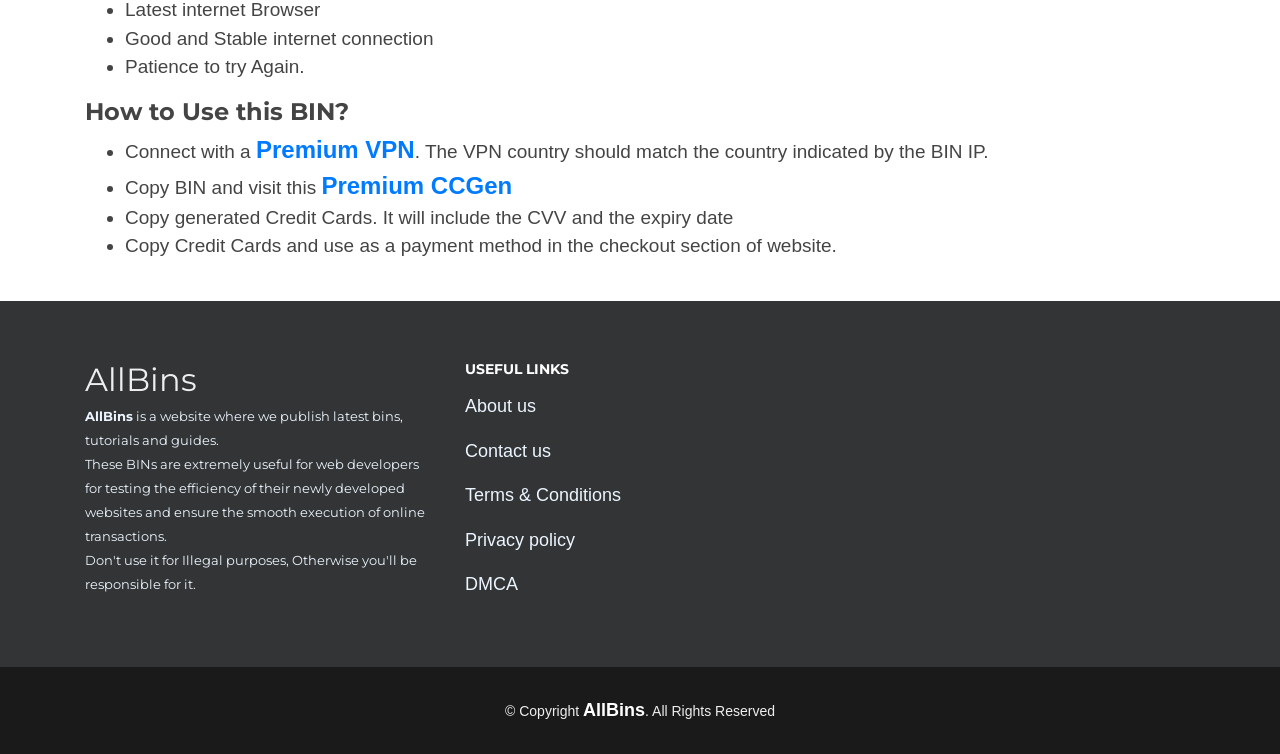Extract the bounding box for the UI element that matches this description: "title="View user profile."".

None